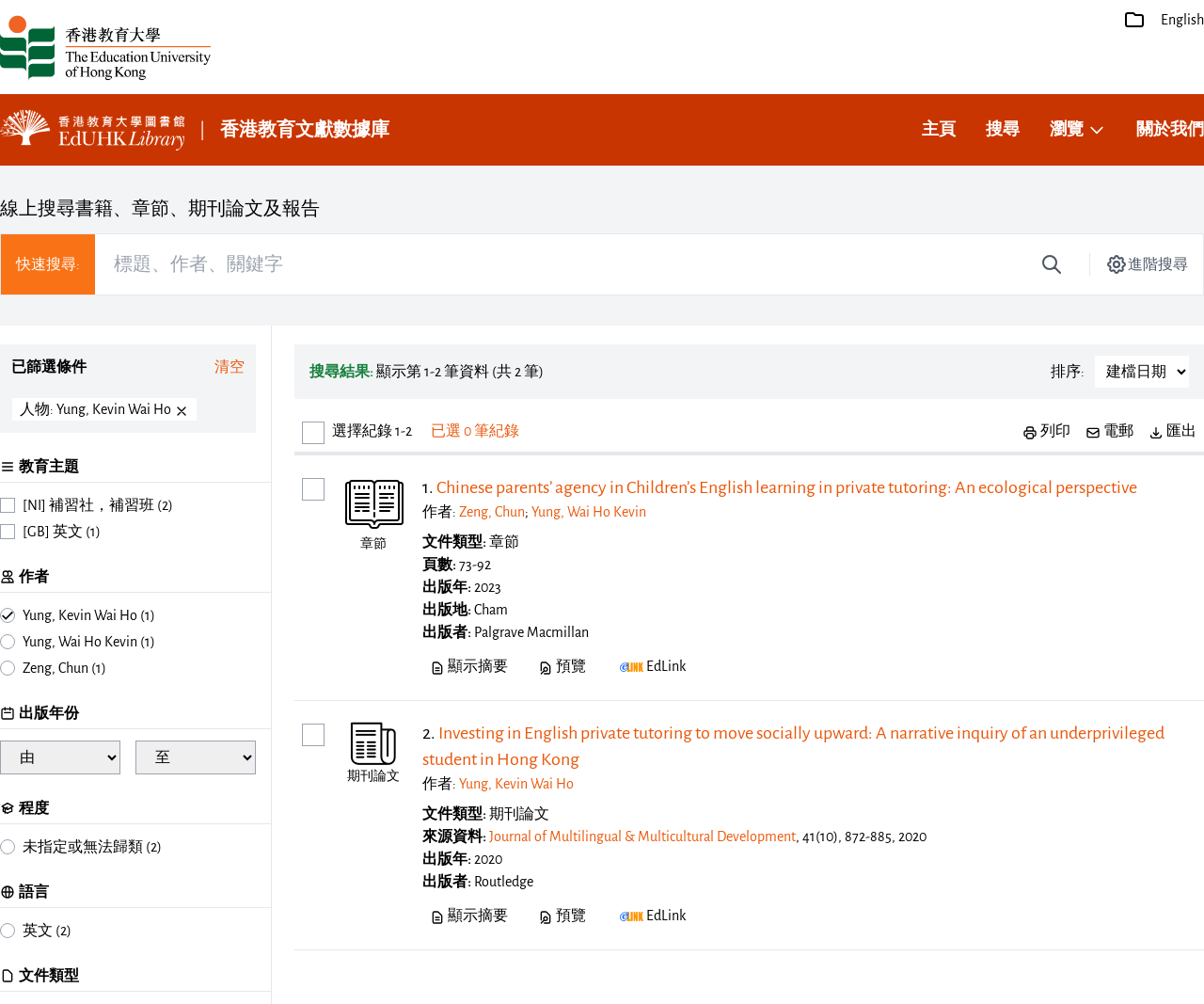Please locate the bounding box coordinates of the element that needs to be clicked to achieve the following instruction: "View the abstract of the first search result". The coordinates should be four float numbers between 0 and 1, i.e., [left, top, right, bottom].

[0.351, 0.649, 0.428, 0.679]